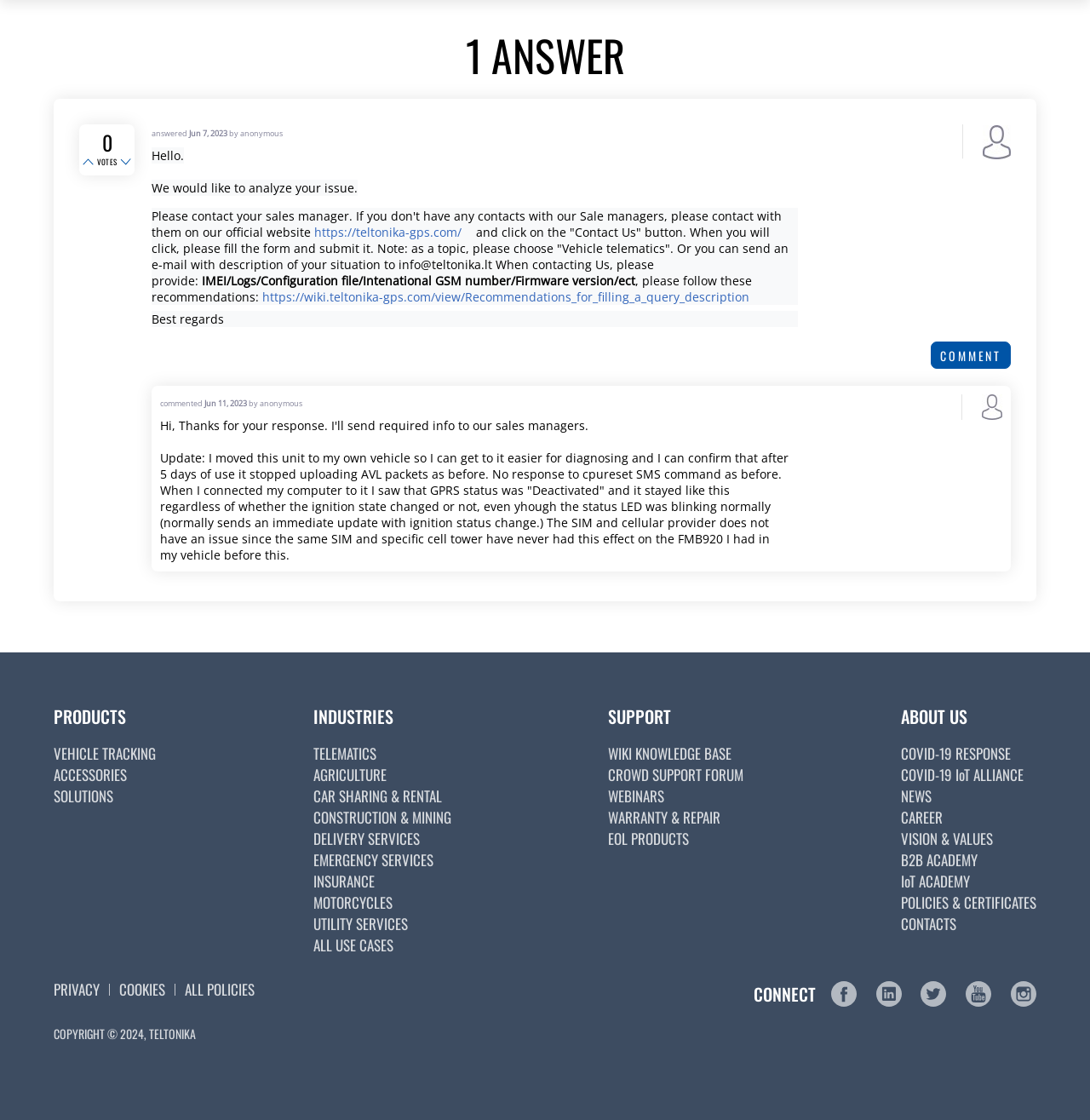Could you please study the image and provide a detailed answer to the question:
What is the company name mentioned in the webpage?

The company name mentioned in the webpage is Teltonika, which is mentioned in the text and also in the footer section as 'COPYRIGHT © 2024, TELTONIKA'.